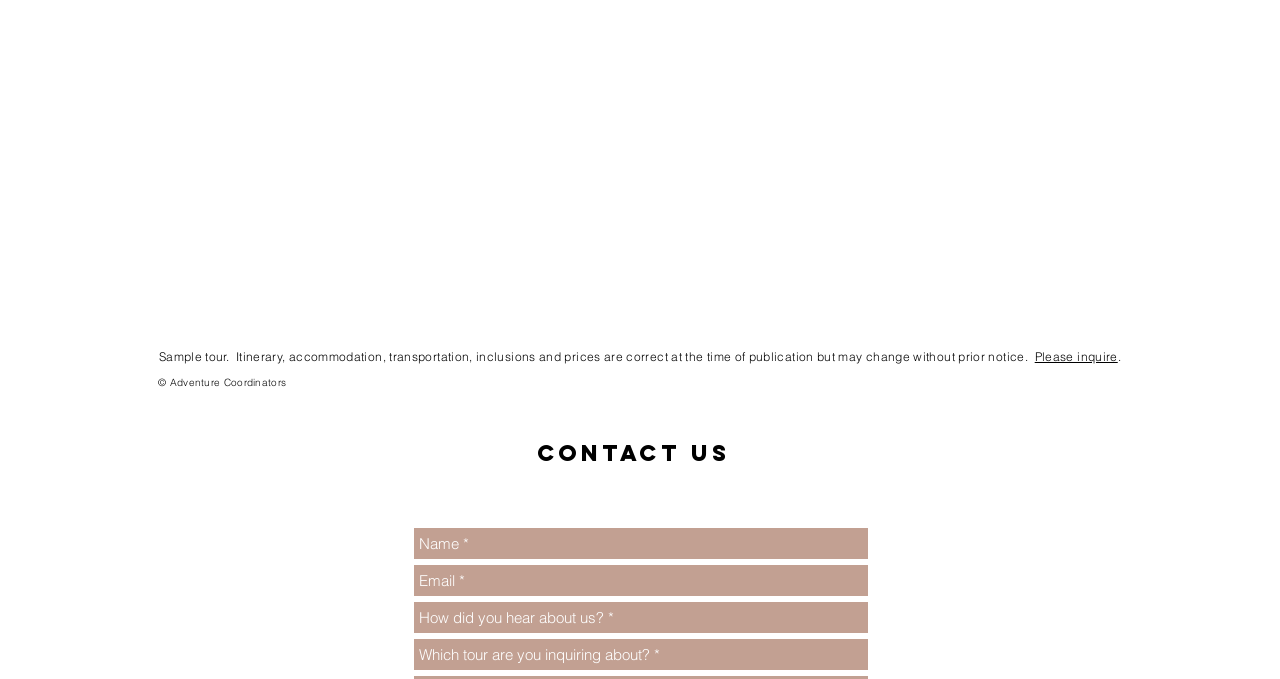Using the provided description Please inquire, find the bounding box coordinates for the UI element. Provide the coordinates in (top-left x, top-left y, bottom-right x, bottom-right y) format, ensuring all values are between 0 and 1.

[0.808, 0.514, 0.873, 0.536]